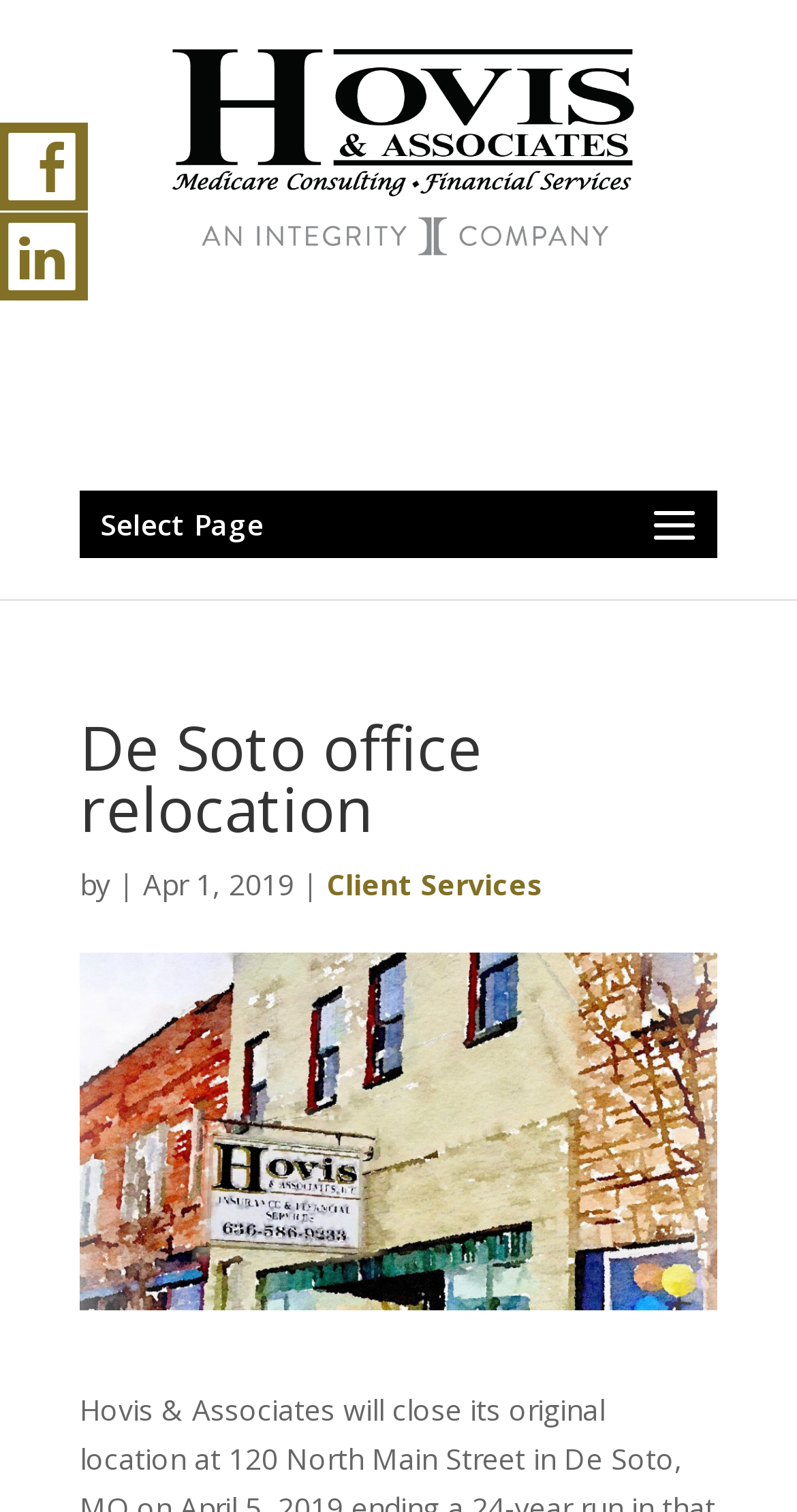Answer the question below with a single word or a brief phrase: 
What is the topic of the current page?

De Soto office relocation